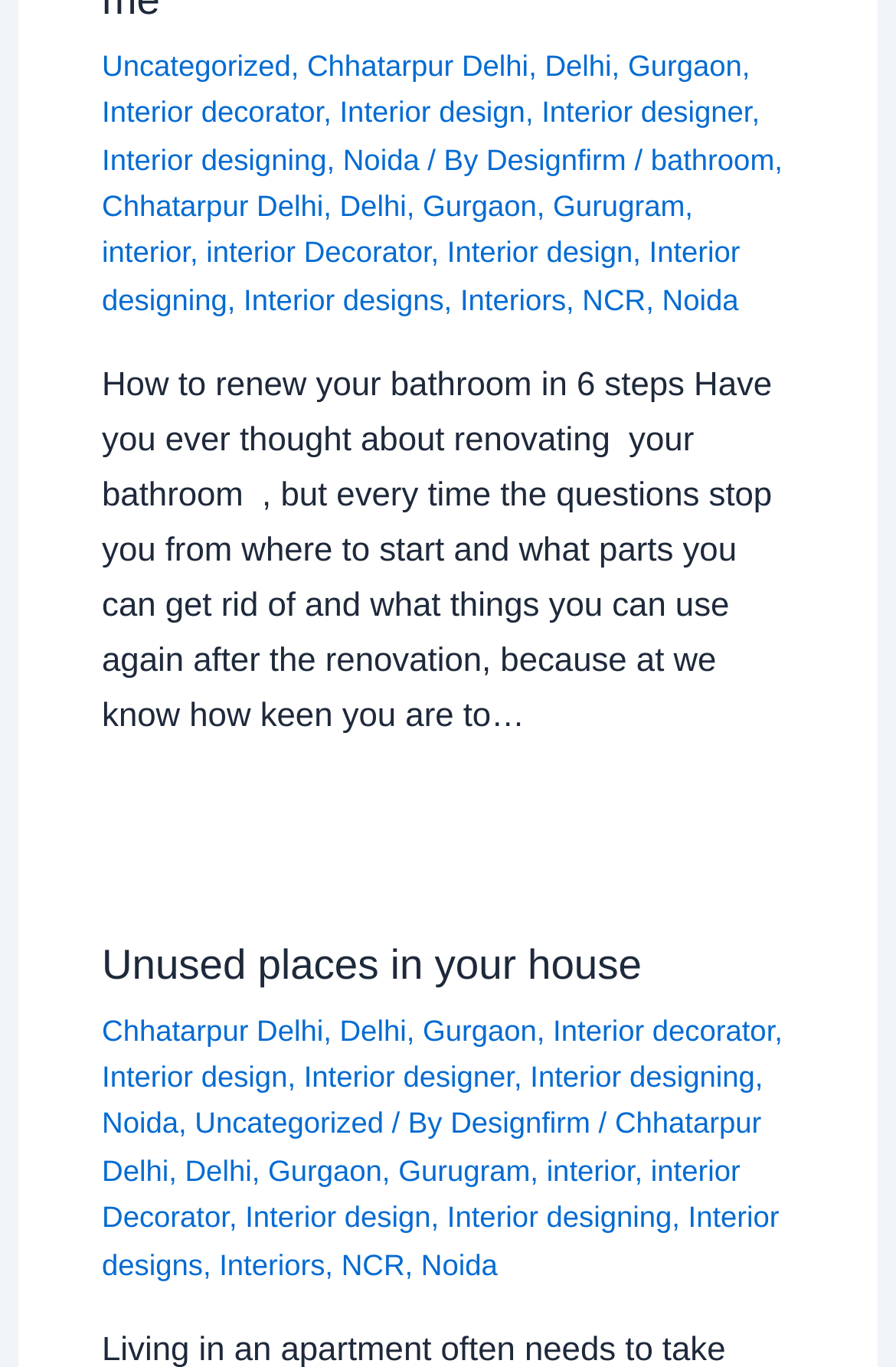Specify the bounding box coordinates for the region that must be clicked to perform the given instruction: "Share on Facebook".

None